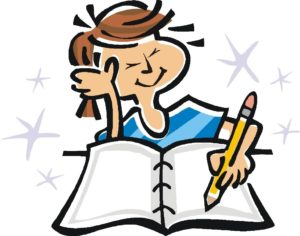What is the character's facial expression in the image?
Please provide a single word or phrase as the answer based on the screenshot.

joyful